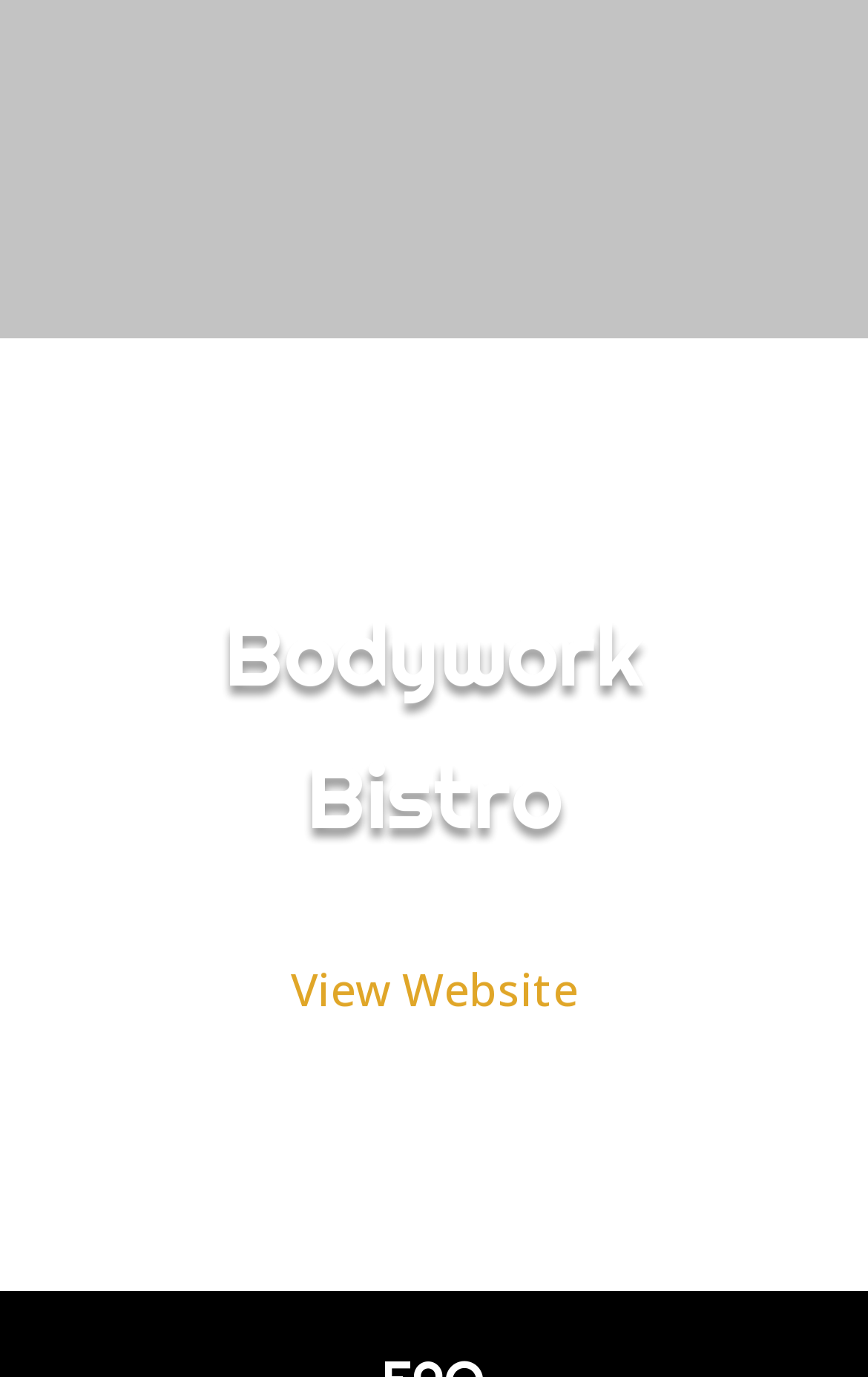Given the webpage screenshot, identify the bounding box of the UI element that matches this description: "4".

[0.426, 0.88, 0.444, 0.891]